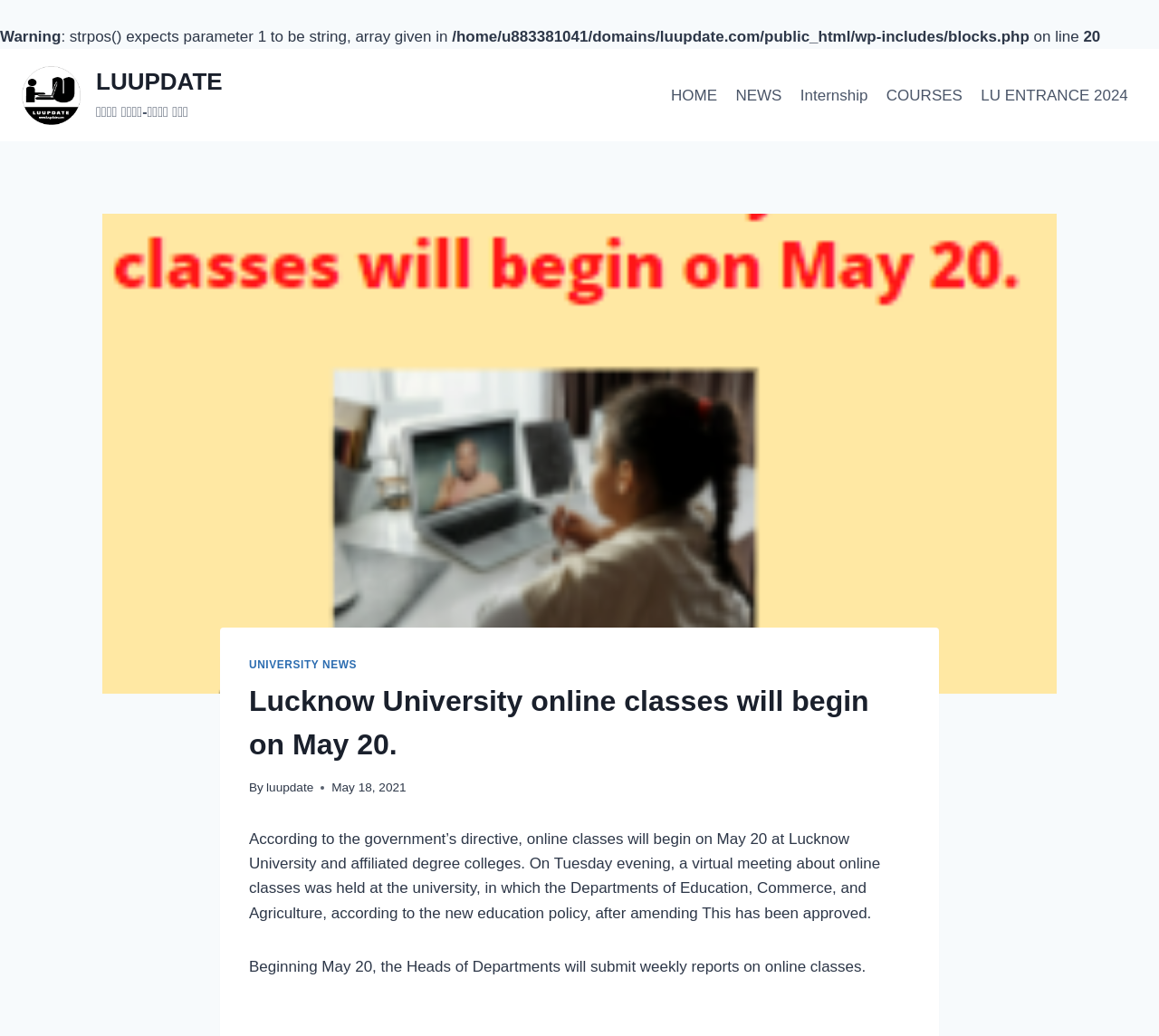Pinpoint the bounding box coordinates of the element you need to click to execute the following instruction: "check UNIVERSITY NEWS". The bounding box should be represented by four float numbers between 0 and 1, in the format [left, top, right, bottom].

[0.215, 0.635, 0.308, 0.647]